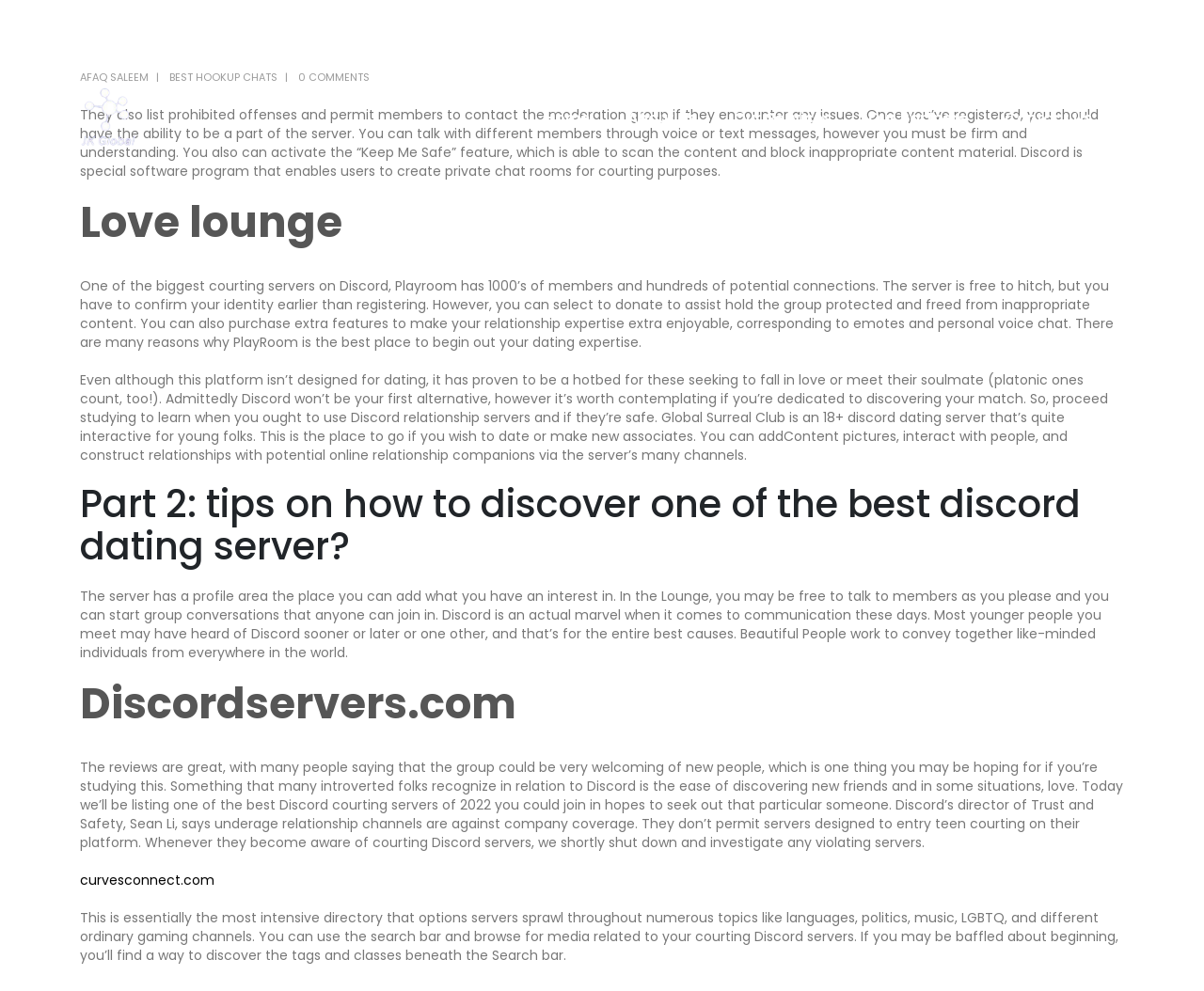Pinpoint the bounding box coordinates of the element you need to click to execute the following instruction: "Click the 'Our Services' link". The bounding box should be represented by four float numbers between 0 and 1, in the format [left, top, right, bottom].

[0.594, 0.064, 0.706, 0.175]